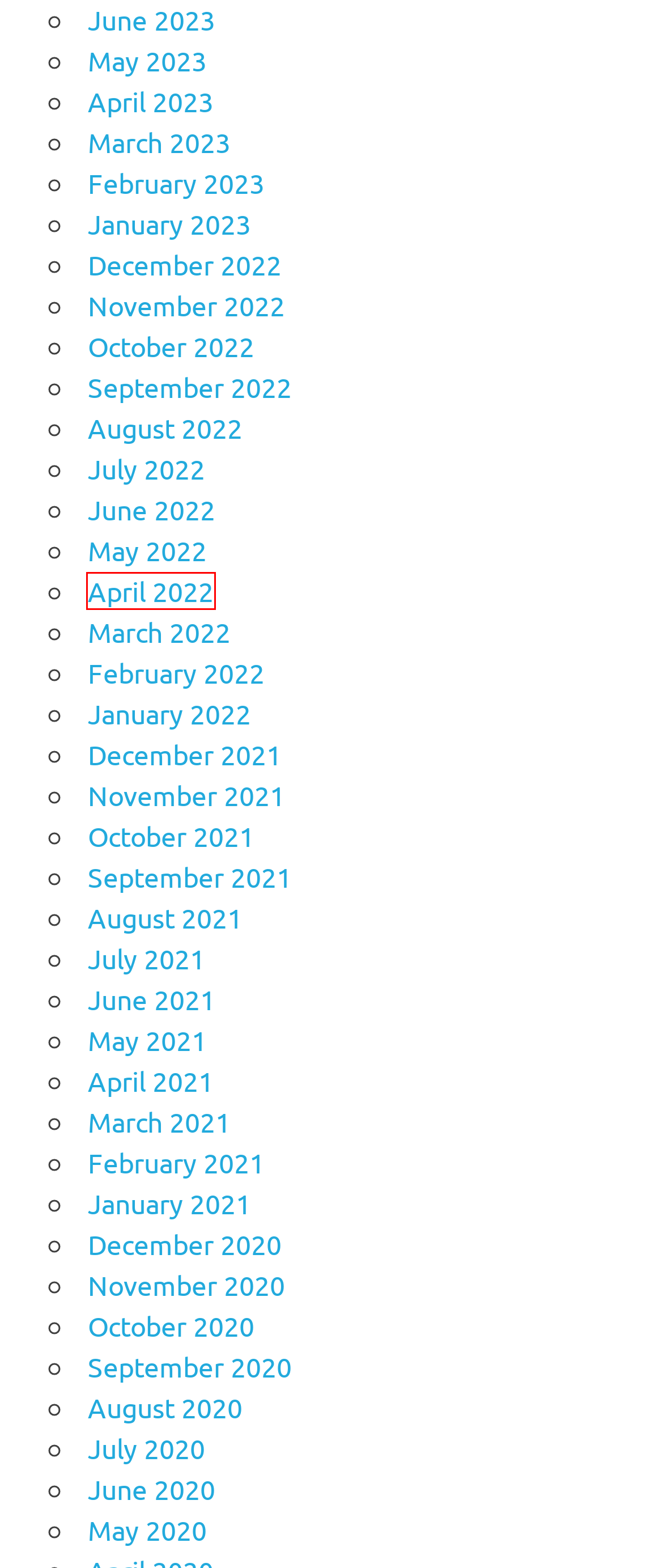You are given a screenshot of a webpage with a red rectangle bounding box around an element. Choose the best webpage description that matches the page after clicking the element in the bounding box. Here are the candidates:
A. September 2020 - Awe.some
B. November 2021 - Awe.some
C. April 2022 - Awe.some
D. November 2020 - Awe.some
E. October 2020 - Awe.some
F. May 2022 - Awe.some
G. July 2022 - Awe.some
H. August 2022 - Awe.some

C